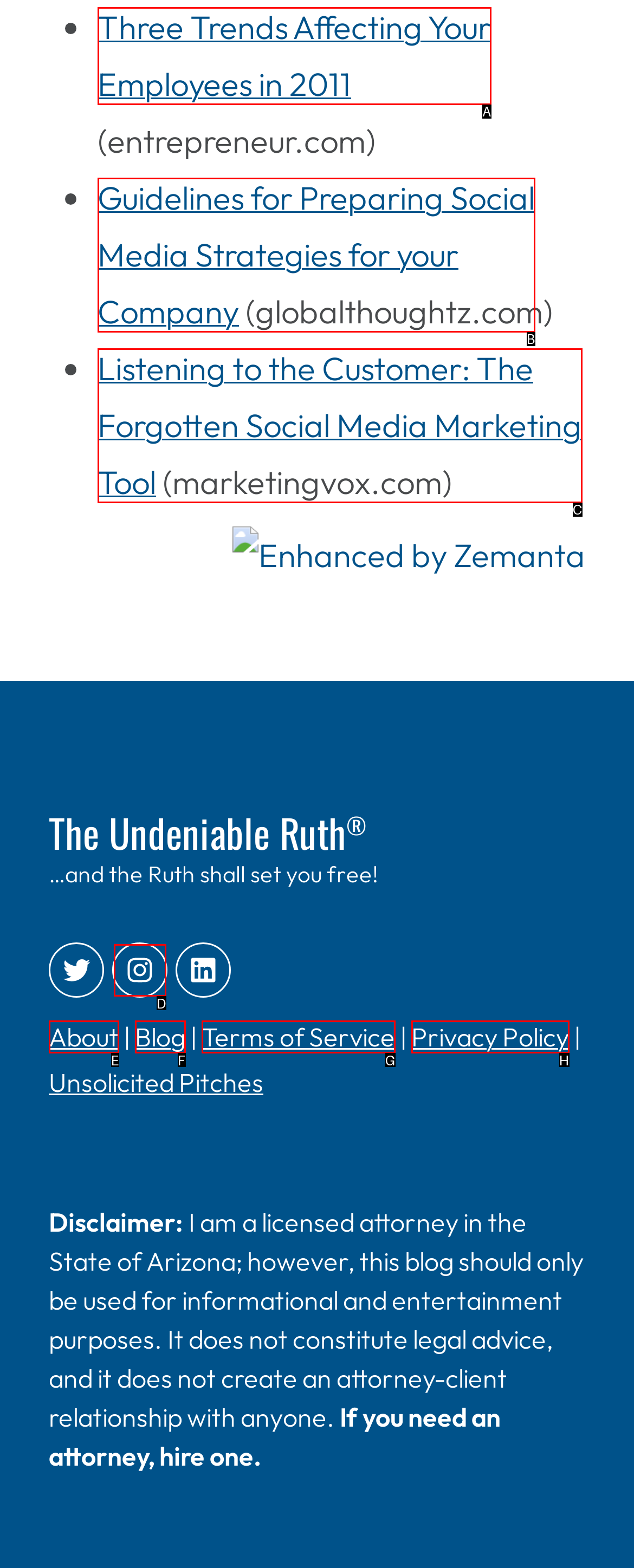Refer to the description: Blog and choose the option that best fits. Provide the letter of that option directly from the options.

F